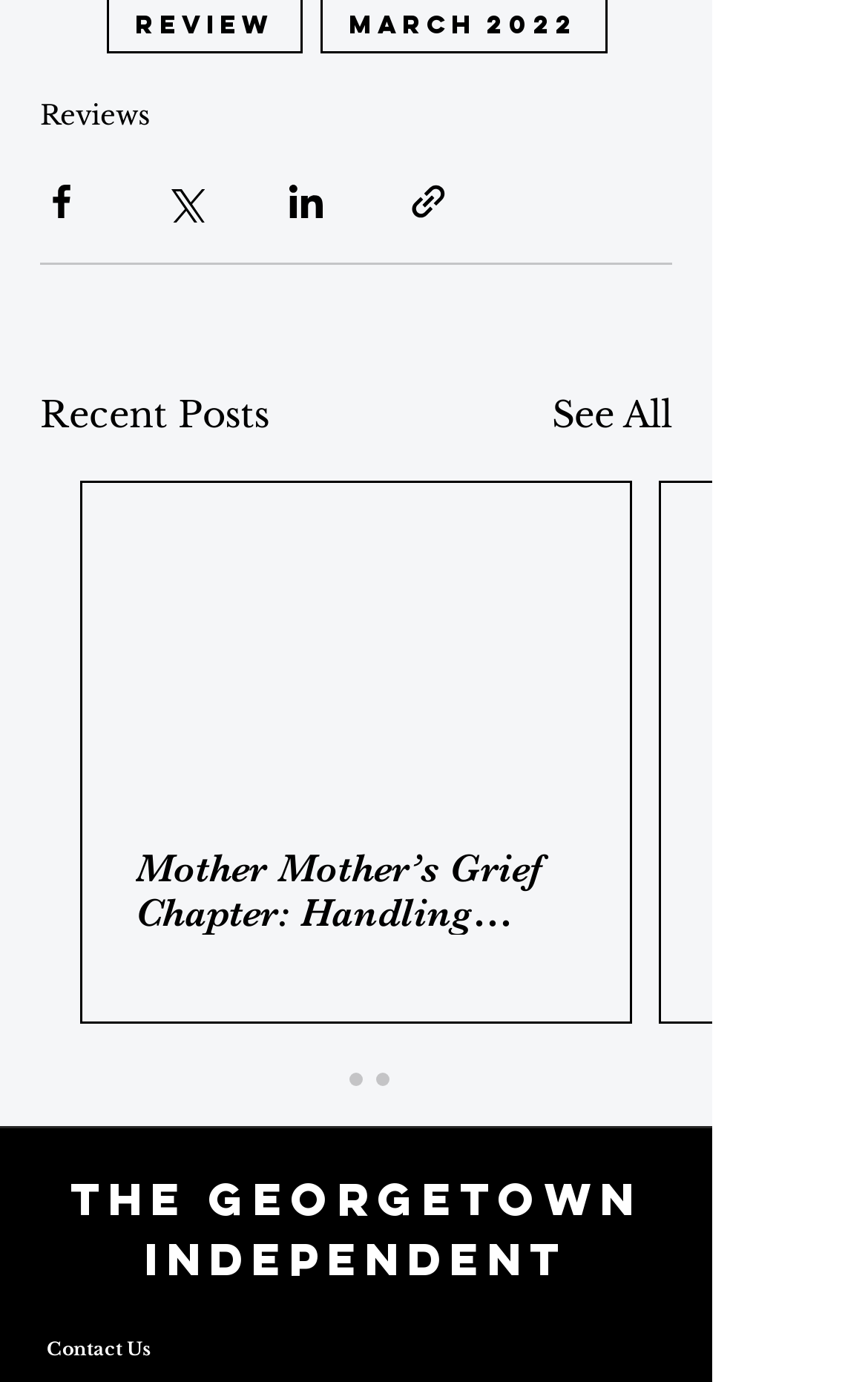Please look at the image and answer the question with a detailed explanation: What is the topic of the hidden article?

The hidden article appears to be about a mother's grief, specifically handling human affliction with hope, as indicated by the link text 'Mother Mother’s Grief Chapter: Handling Human Affliction with Hope'.